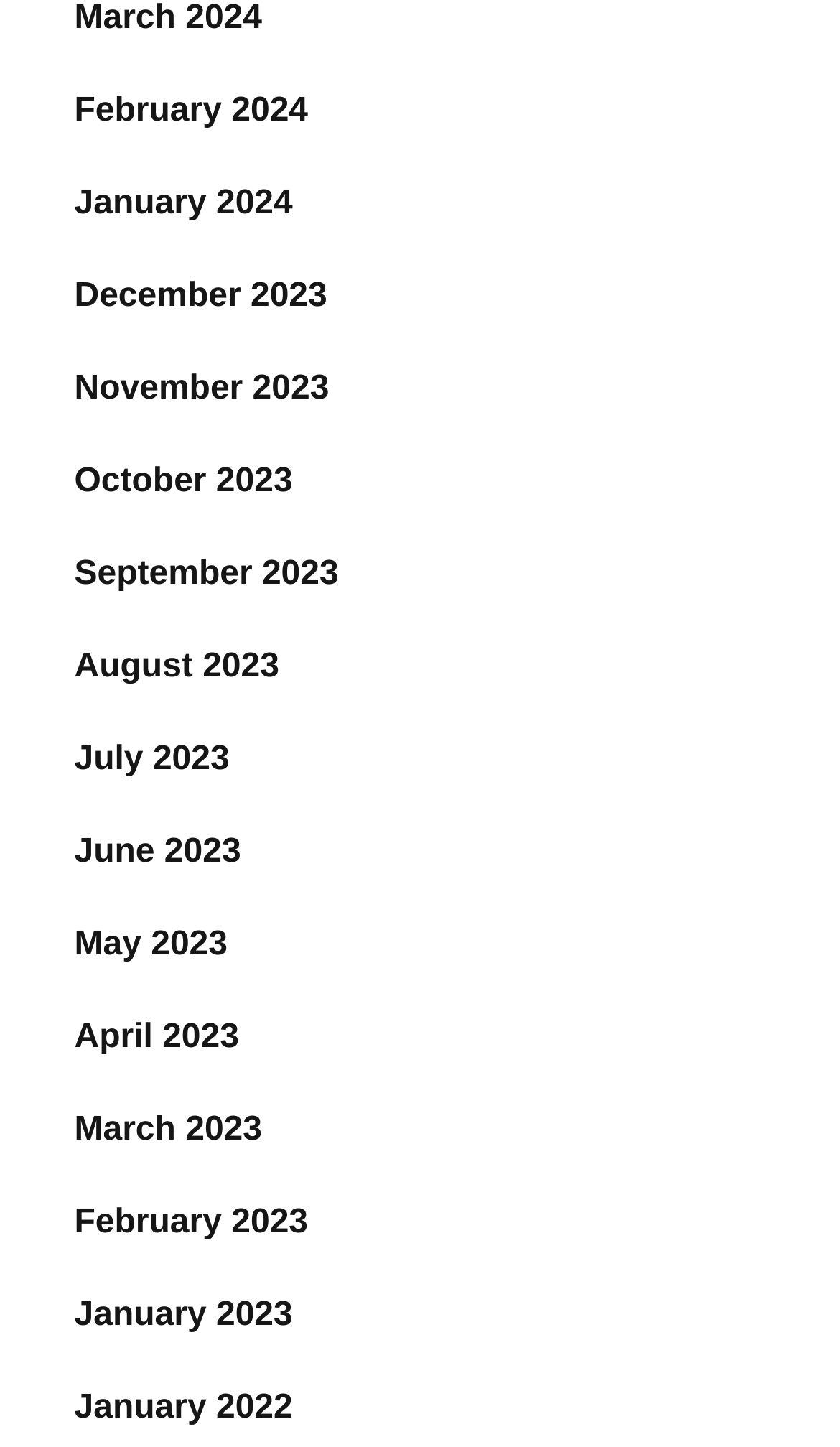Please specify the bounding box coordinates of the clickable region necessary for completing the following instruction: "browse August 2023". The coordinates must consist of four float numbers between 0 and 1, i.e., [left, top, right, bottom].

[0.088, 0.448, 0.332, 0.473]